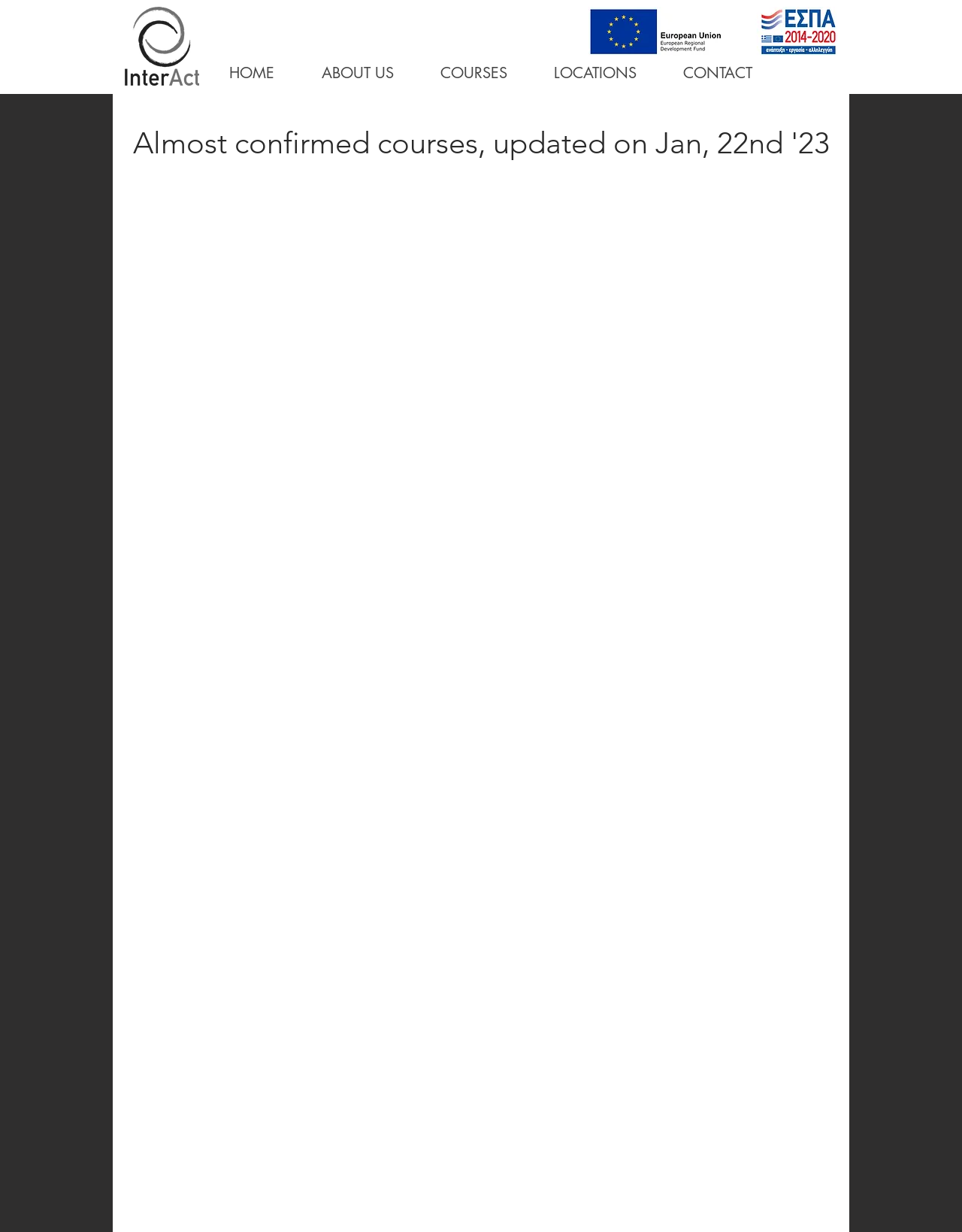What is the purpose of the webpage?
Refer to the image and give a detailed response to the question.

Based on the webpage structure and content, I inferred that the purpose of the webpage is to find course sessions that need a few more participants to confirm.